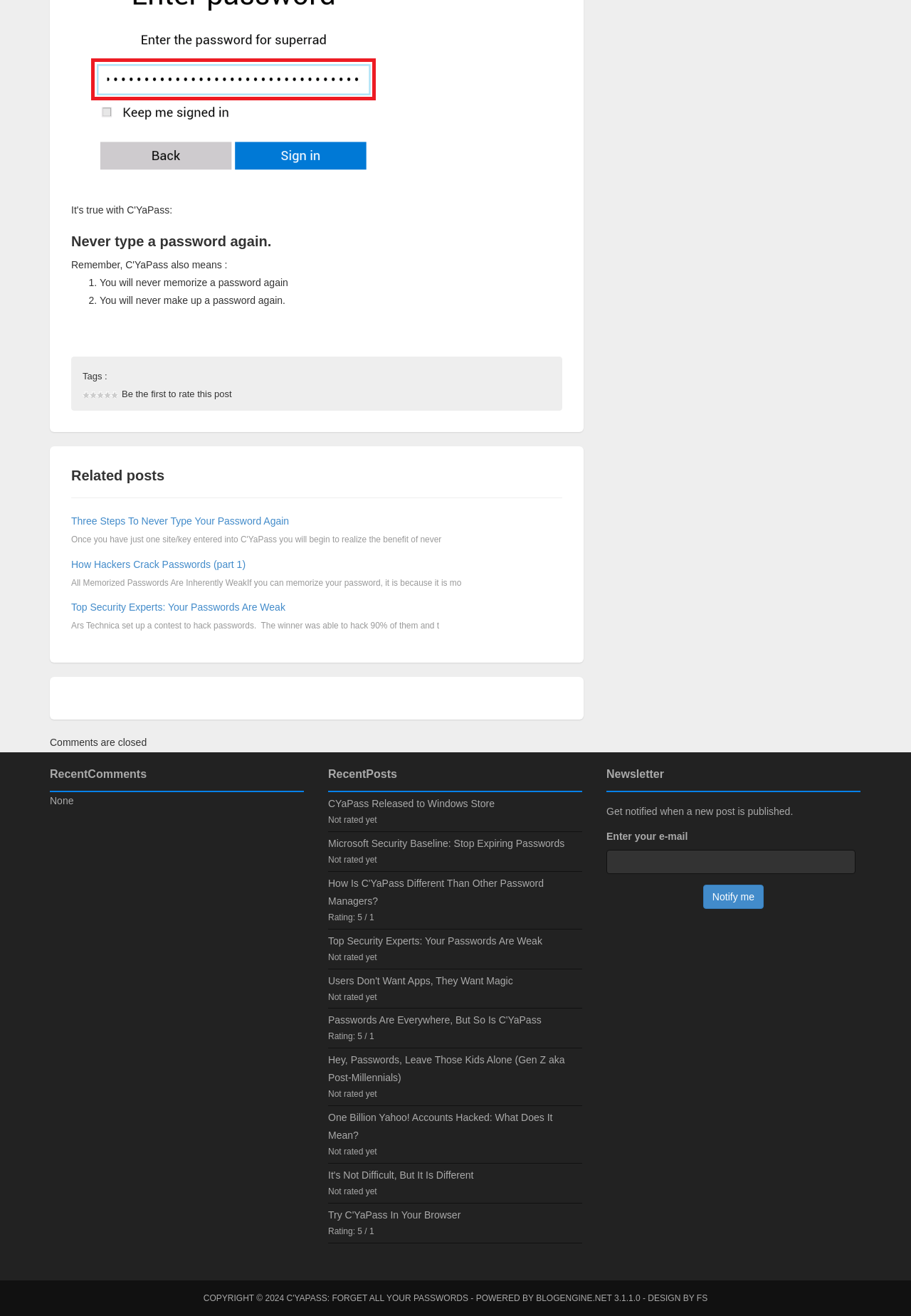Please find the bounding box coordinates of the element that must be clicked to perform the given instruction: "Go to News page". The coordinates should be four float numbers from 0 to 1, i.e., [left, top, right, bottom].

None